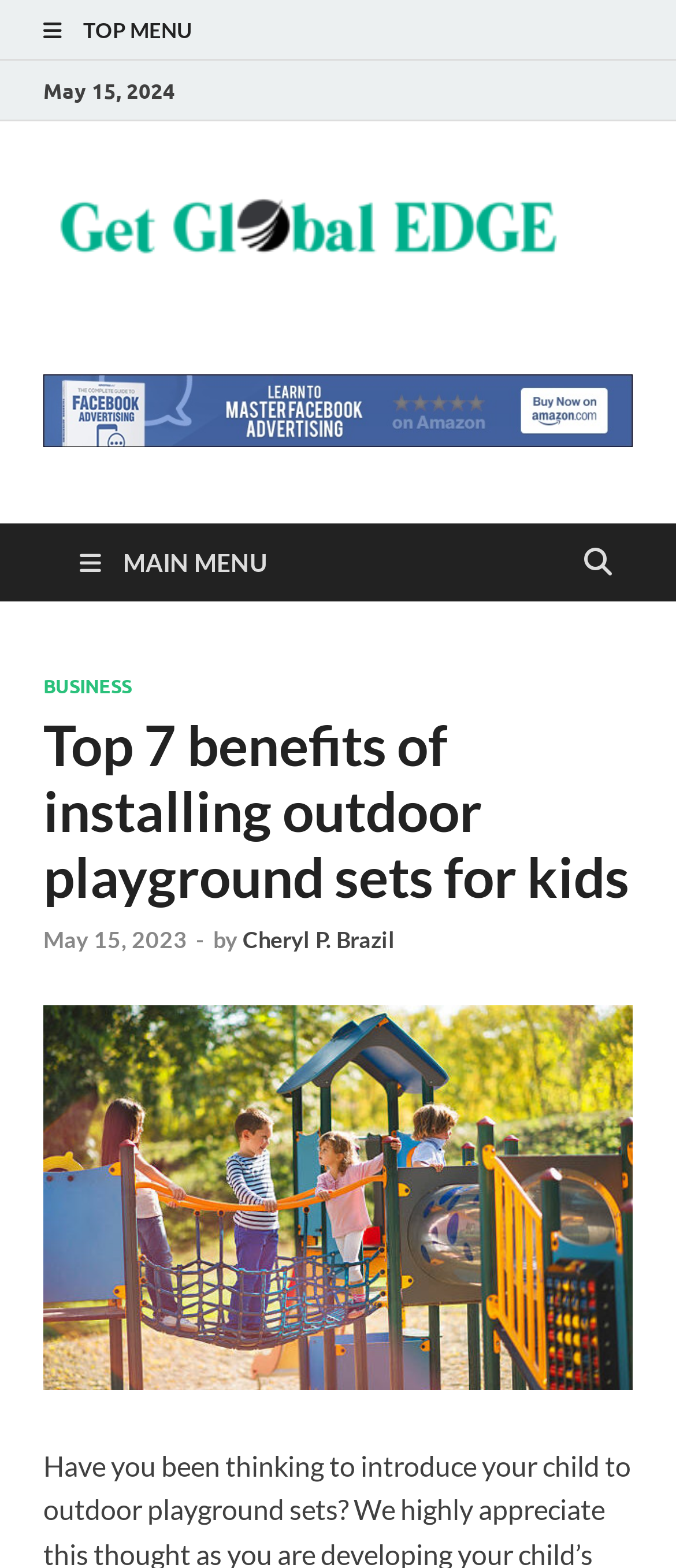Could you determine the bounding box coordinates of the clickable element to complete the instruction: "Read the article about top 7 benefits of installing outdoor playground sets for kids"? Provide the coordinates as four float numbers between 0 and 1, i.e., [left, top, right, bottom].

[0.064, 0.454, 0.936, 0.581]